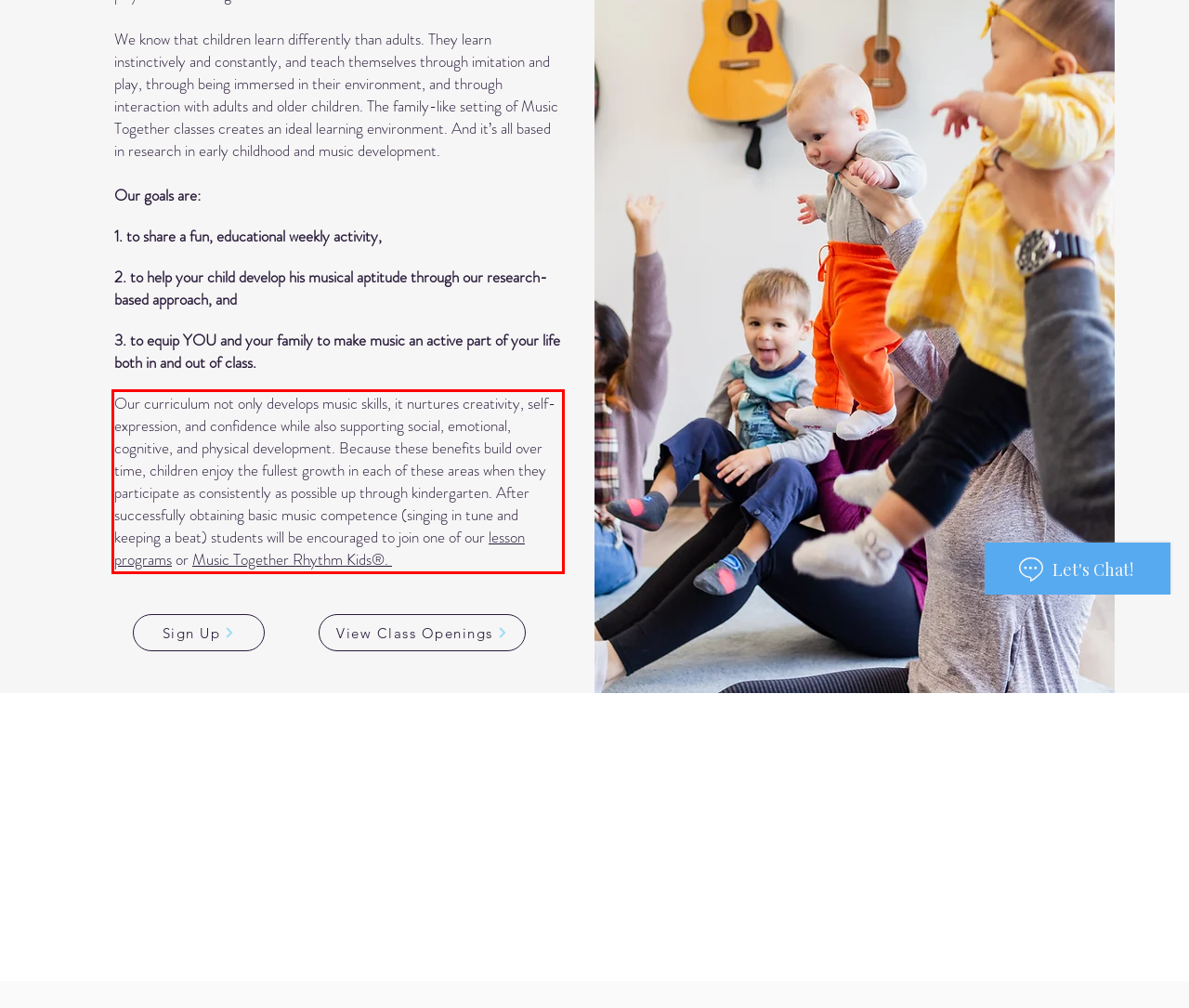Please examine the webpage screenshot containing a red bounding box and use OCR to recognize and output the text inside the red bounding box.

Our curriculum not only develops music skills, it nurtures creativity, self-expression, and confidence while also supporting social, emotional, cognitive, and physical development. Because these benefits build over time, children enjoy the fullest growth in each of these areas when they participate as consistently as possible up through kindergarten. After successfully obtaining basic music competence (singing in tune and keeping a beat) students will be encouraged to join one of our lesson programs or Music Together Rhythm Kids®.